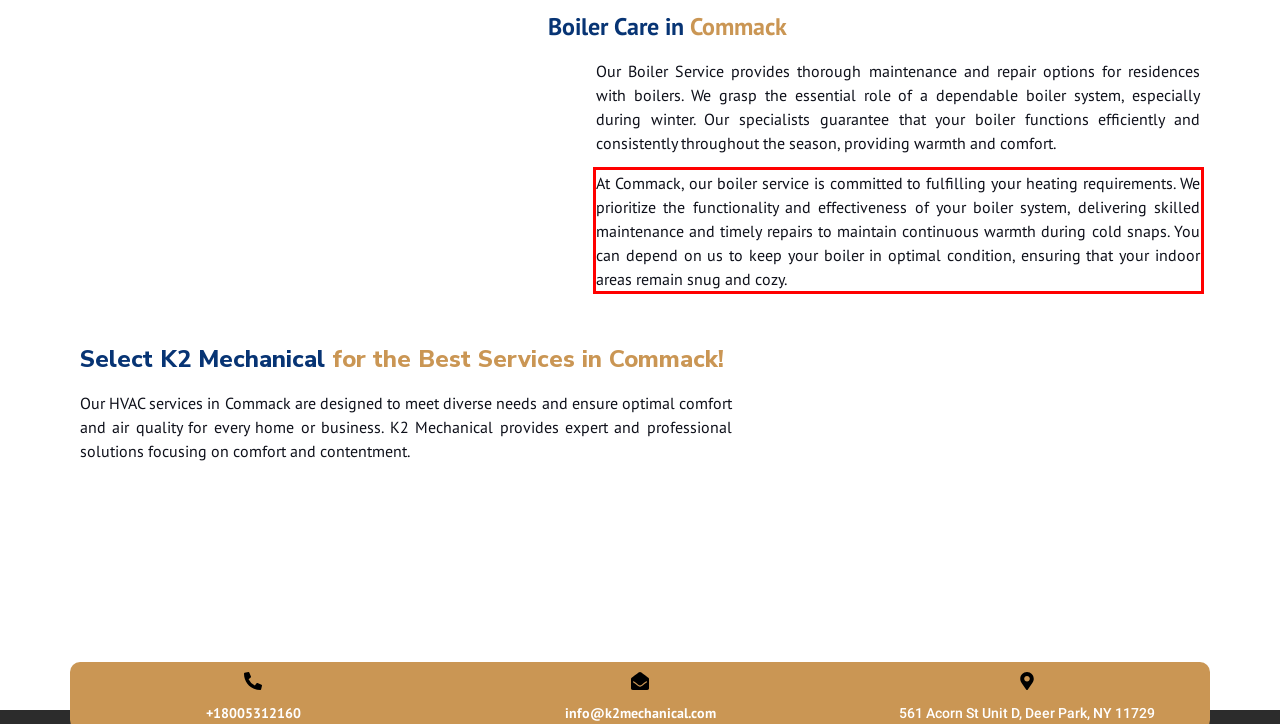Observe the screenshot of the webpage, locate the red bounding box, and extract the text content within it.

At Commack, our boiler service is committed to fulfilling your heating requirements. We prioritize the functionality and effectiveness of your boiler system, delivering skilled maintenance and timely repairs to maintain continuous warmth during cold snaps. You can depend on us to keep your boiler in optimal condition, ensuring that your indoor areas remain snug and cozy.